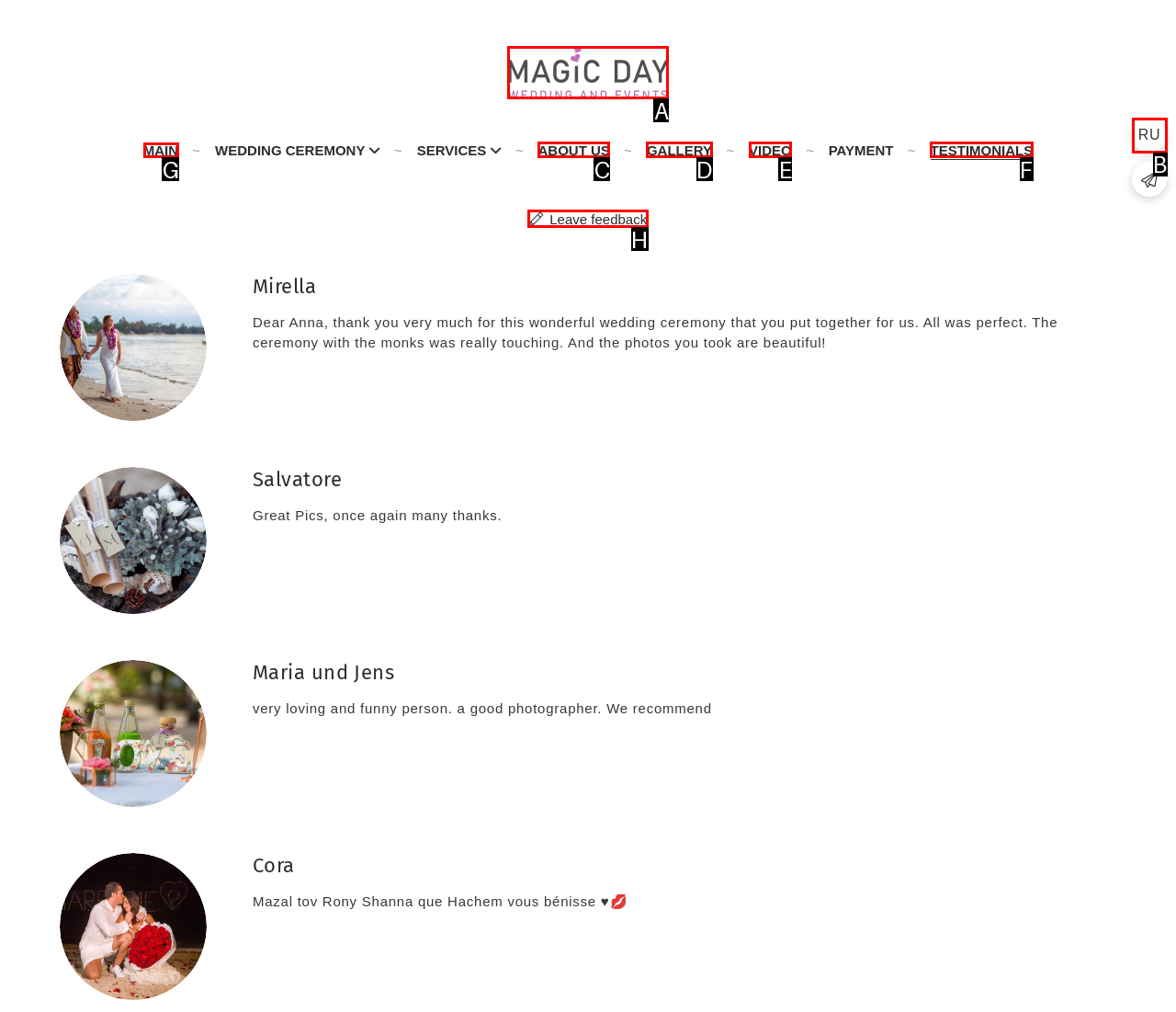Tell me which letter I should select to achieve the following goal: Search for travel tips
Answer with the corresponding letter from the provided options directly.

None